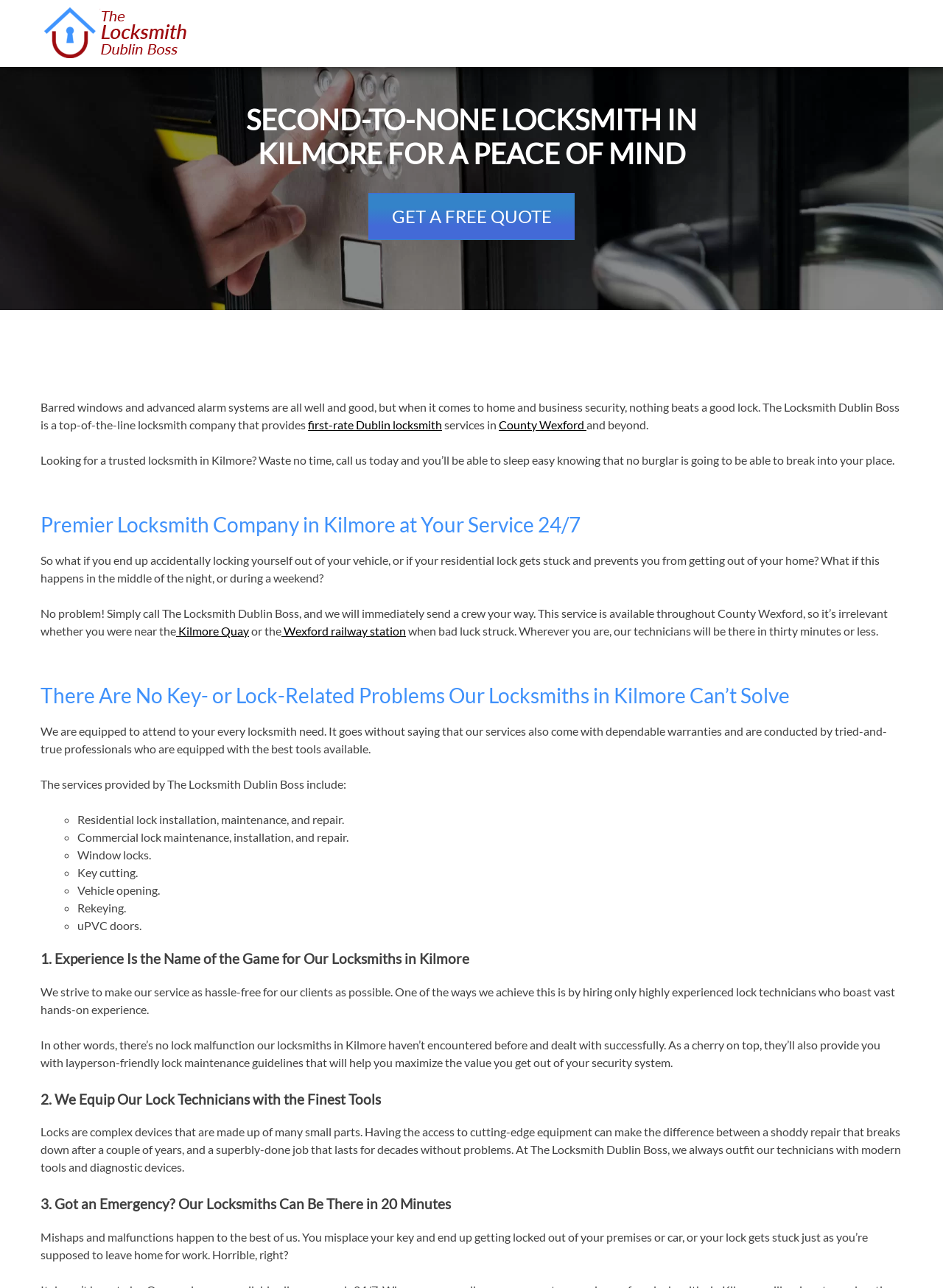Explain in detail what you observe on this webpage.

This webpage is about The Locksmith Dublin Boss, a locksmith company that provides various services in Kilmore and surrounding areas. At the top of the page, there is a logo and a link to the company's name, accompanied by an image. Below this, there are two columns of links: one for locksmith services, including residential, commercial, and emergency services, and another for locations, including Dublin, Kildare, Cork, and Galway.

To the right of these columns, there is a heading that reads "SECOND-TO-NONE LOCKSMITH IN KILMORE FOR A PEACE OF MIND" and a link to "GET A FREE QUOTE". Below this, there is a paragraph of text that introduces the company and its services, followed by a link to "first-rate Dublin locksmith" and another to "County Wexford".

The main content of the page is divided into sections, each with a heading. The first section explains the importance of having a good lock and introduces The Locksmith Dublin Boss as a top-of-the-line locksmith company. The second section describes the company's services, which are available 24/7, and assures readers that they can rely on the company in case of an emergency.

The third section has a heading that reads "Premier Locksmith Company in Kilmore at Your Service 24/7" and describes the company's emergency services, which are available throughout County Wexford. The fourth section has a heading that reads "There Are No Key- or Lock-Related Problems Our Locksmiths in Kilmore Can’t Solve" and lists the various services provided by the company, including residential, commercial, and vehicle lock installation, maintenance, and repair.

The fifth section has a heading that reads "We Equip Our Lock Technicians with the Finest Tools" and explains the importance of using modern tools and diagnostic devices to ensure high-quality work. The sixth section has a heading that reads "Got an Emergency? Our Locksmiths Can Be There in 20 Minutes" and describes the company's emergency response time.

Throughout the page, there are several links to other sections of the website, including "About", "Contact Us", and "Our Locations". There is also a phone number and a link to "01 514 3114" at the bottom of the page.